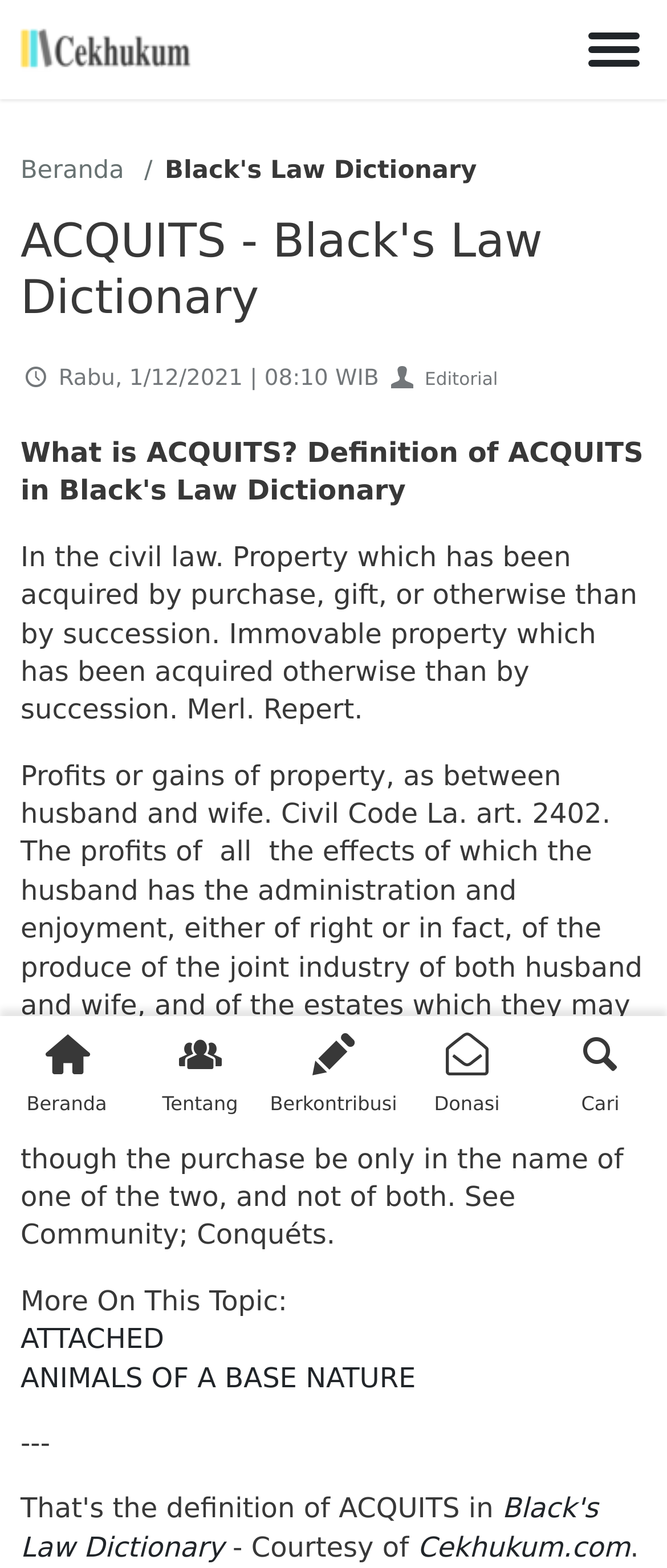Find and specify the bounding box coordinates that correspond to the clickable region for the instruction: "read more about attached".

[0.031, 0.843, 0.259, 0.864]